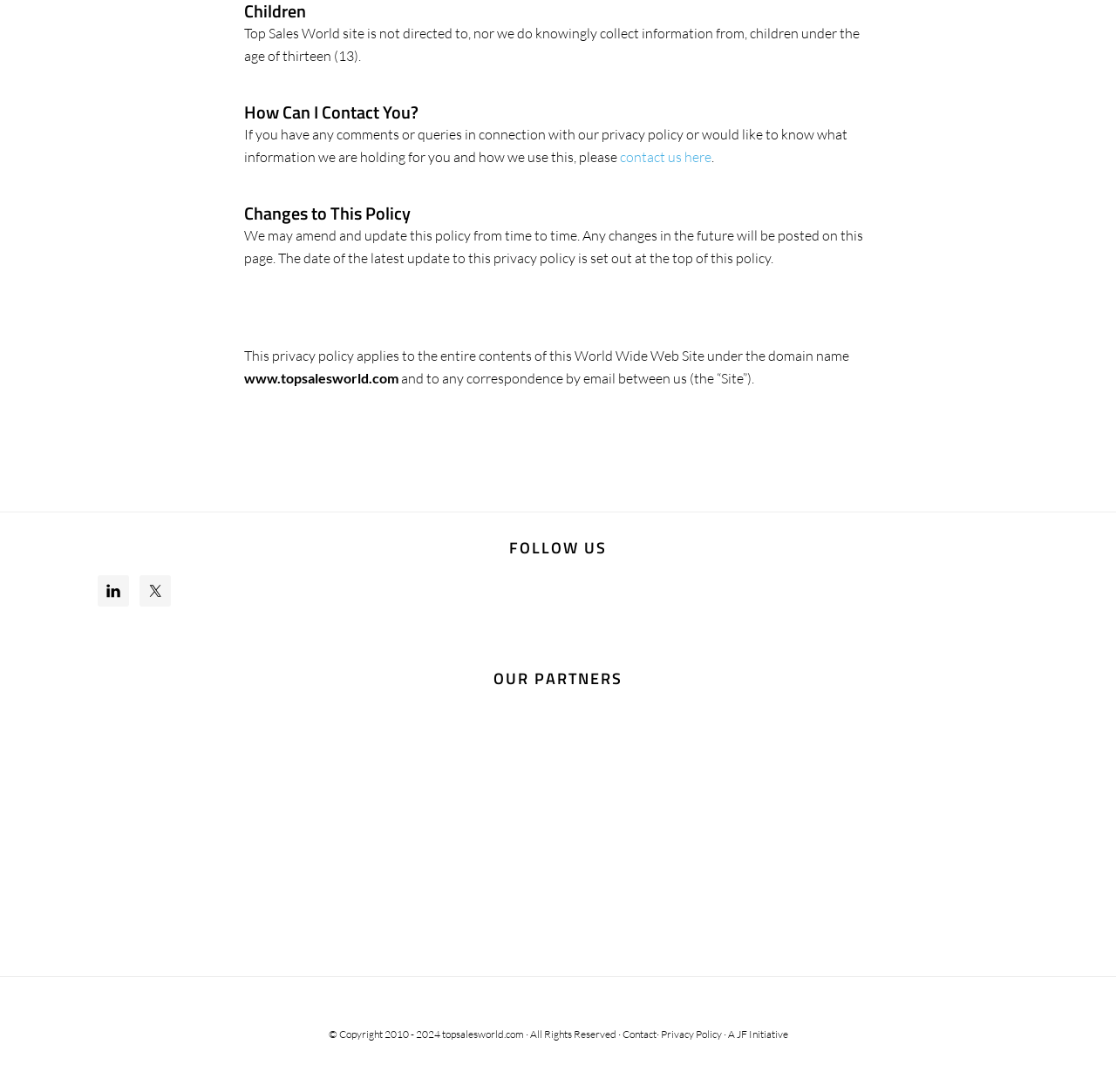Please determine the bounding box coordinates of the section I need to click to accomplish this instruction: "Visit Sandler Training".

[0.047, 0.646, 0.261, 0.726]